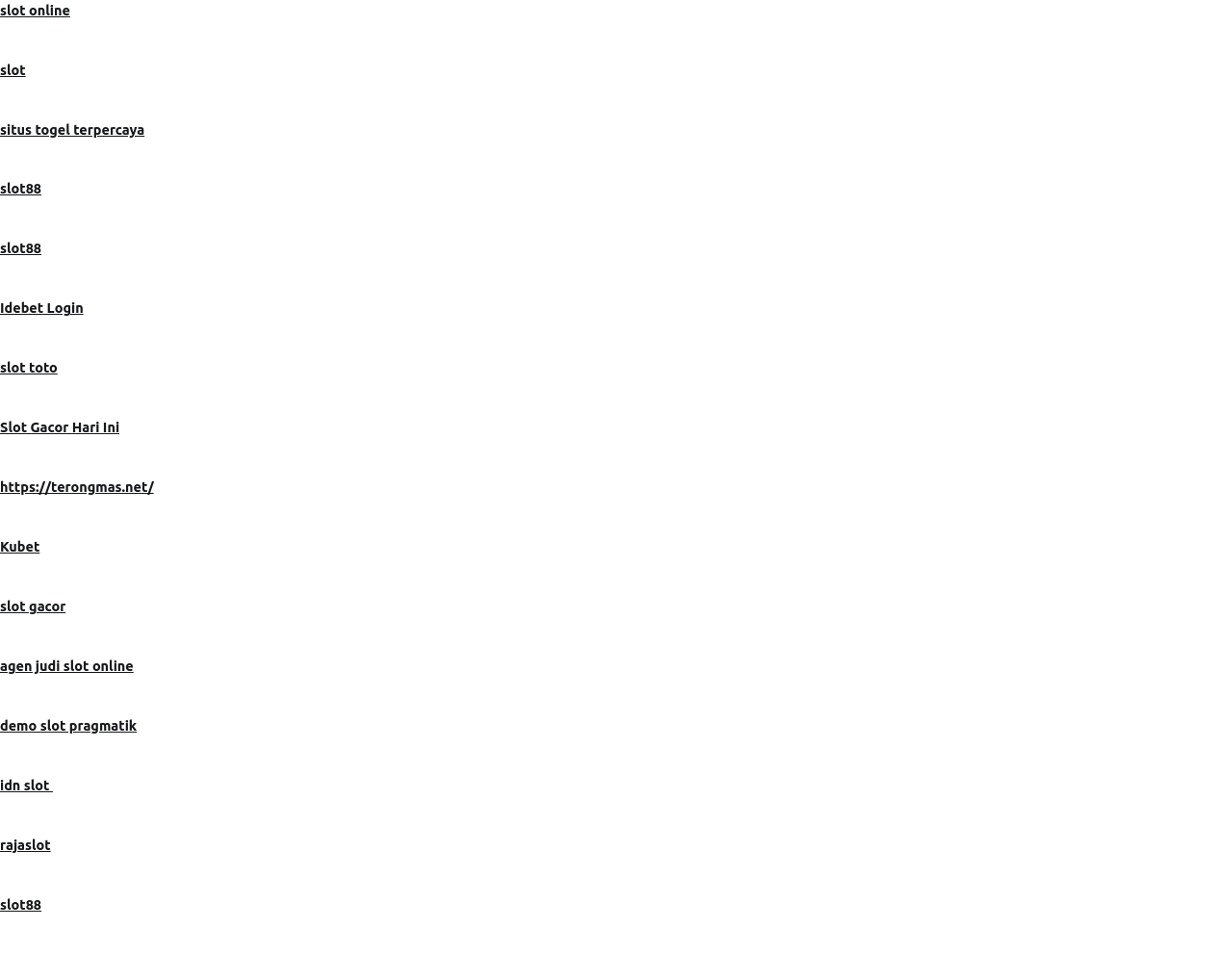How many links contain the word 'slot'?
Use the image to answer the question with a single word or phrase.

7